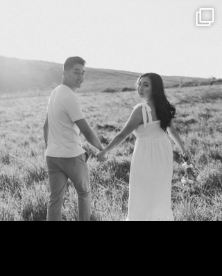What is the woman wearing?
Please look at the screenshot and answer using one word or phrase.

A white dress